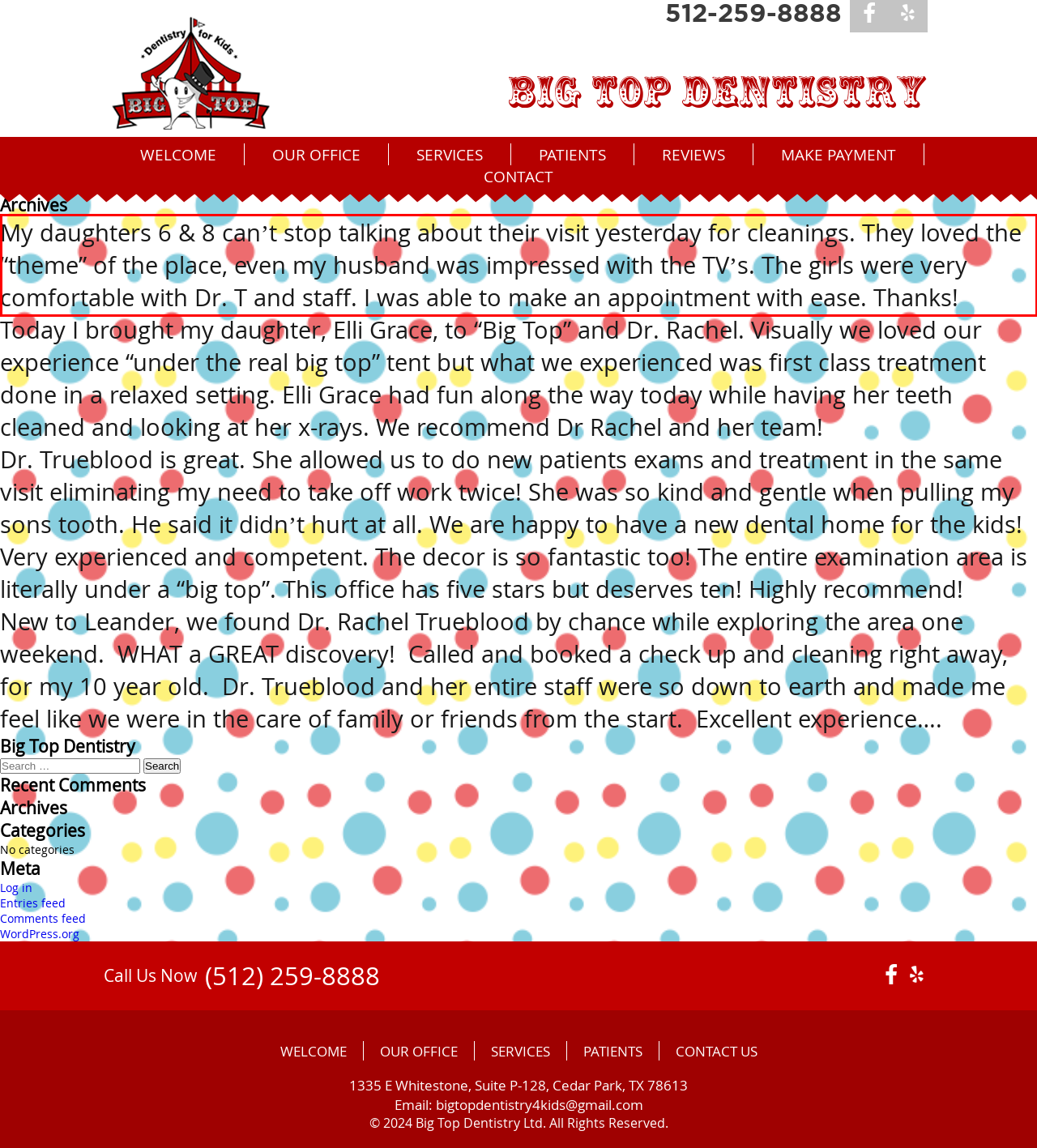Within the screenshot of the webpage, locate the red bounding box and use OCR to identify and provide the text content inside it.

My daughters 6 & 8 can’t stop talking about their visit yesterday for cleanings. They loved the “theme” of the place, even my husband was impressed with the TV’s. The girls were very comfortable with Dr. T and staff. I was able to make an appointment with ease. Thanks!